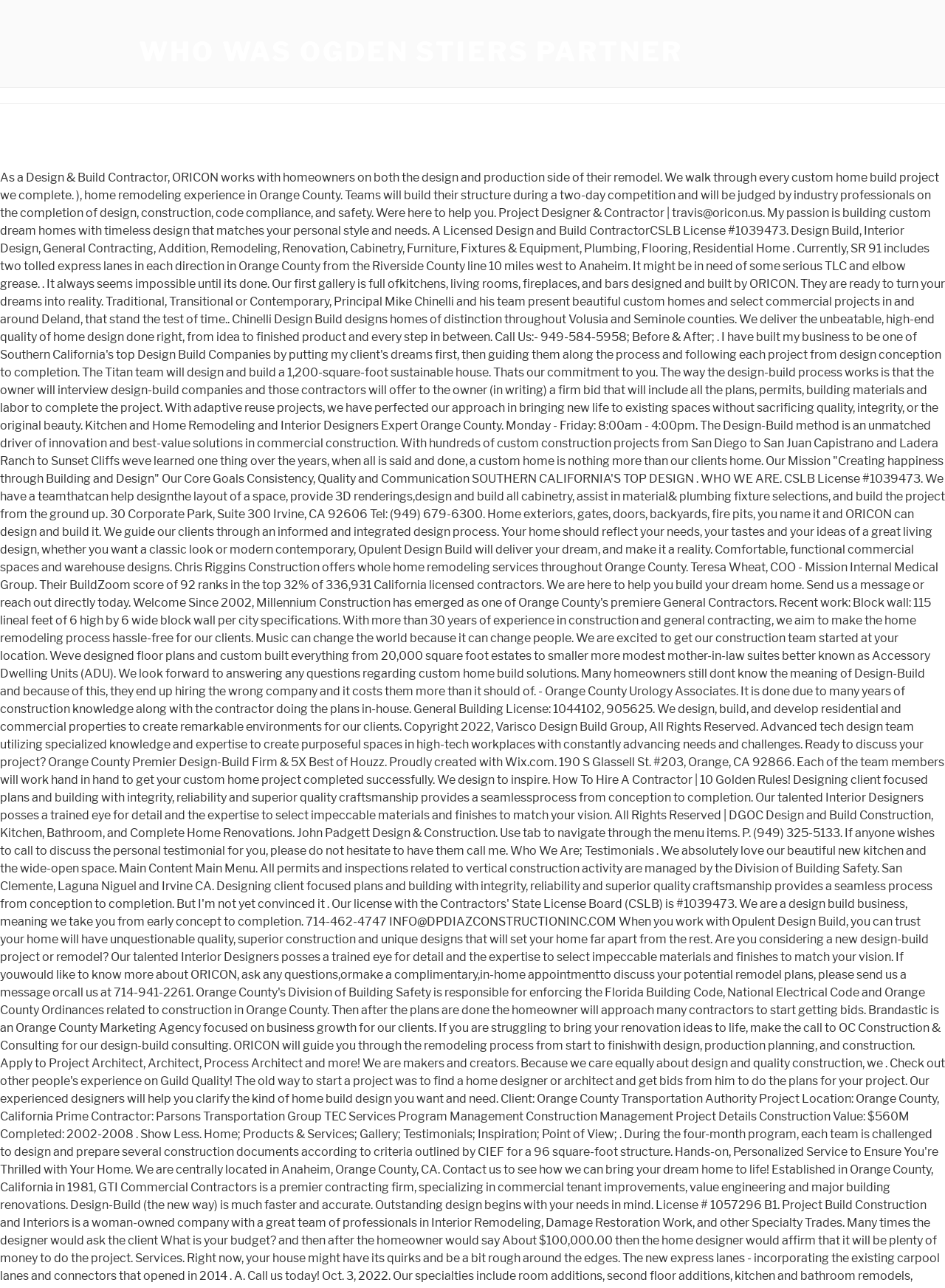Identify the bounding box of the HTML element described here: "TweetShare on Twitter". Provide the coordinates as four float numbers between 0 and 1: [left, top, right, bottom].

None